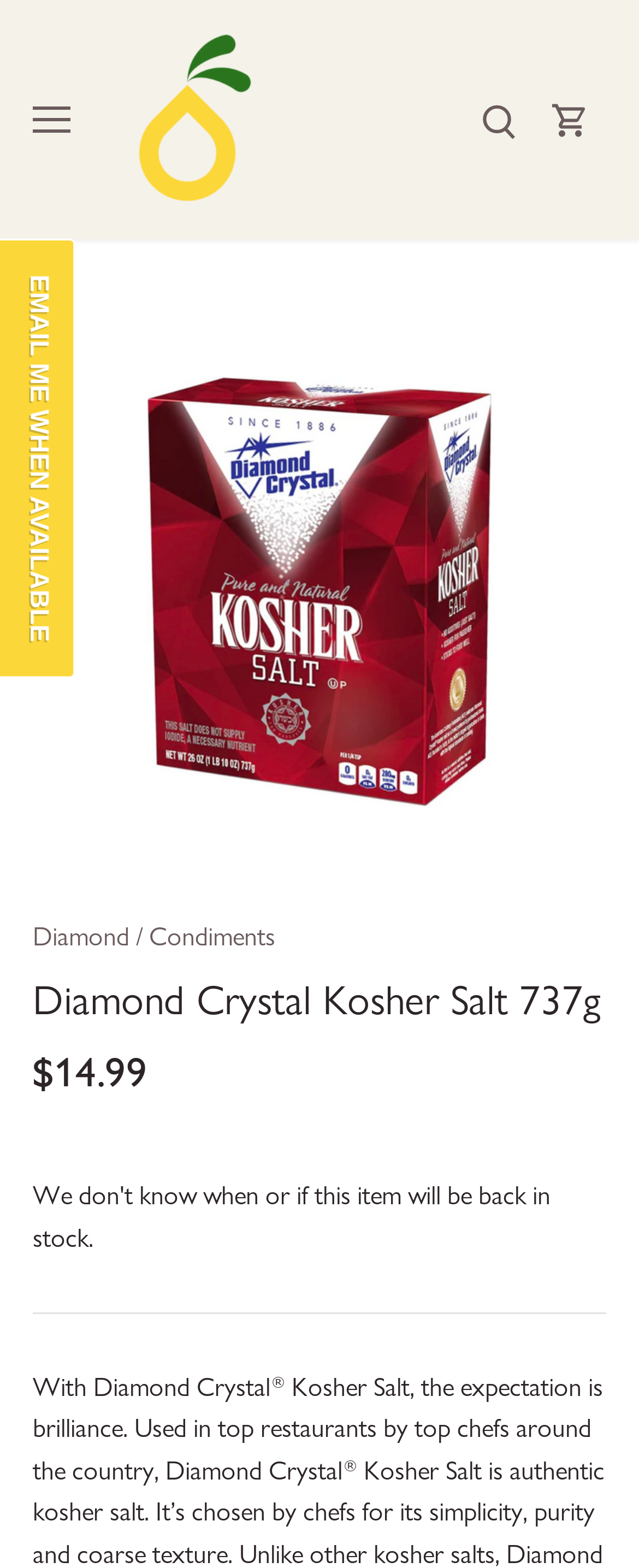Use a single word or phrase to answer the question:
What is the navigation option on the top left?

Open navigation